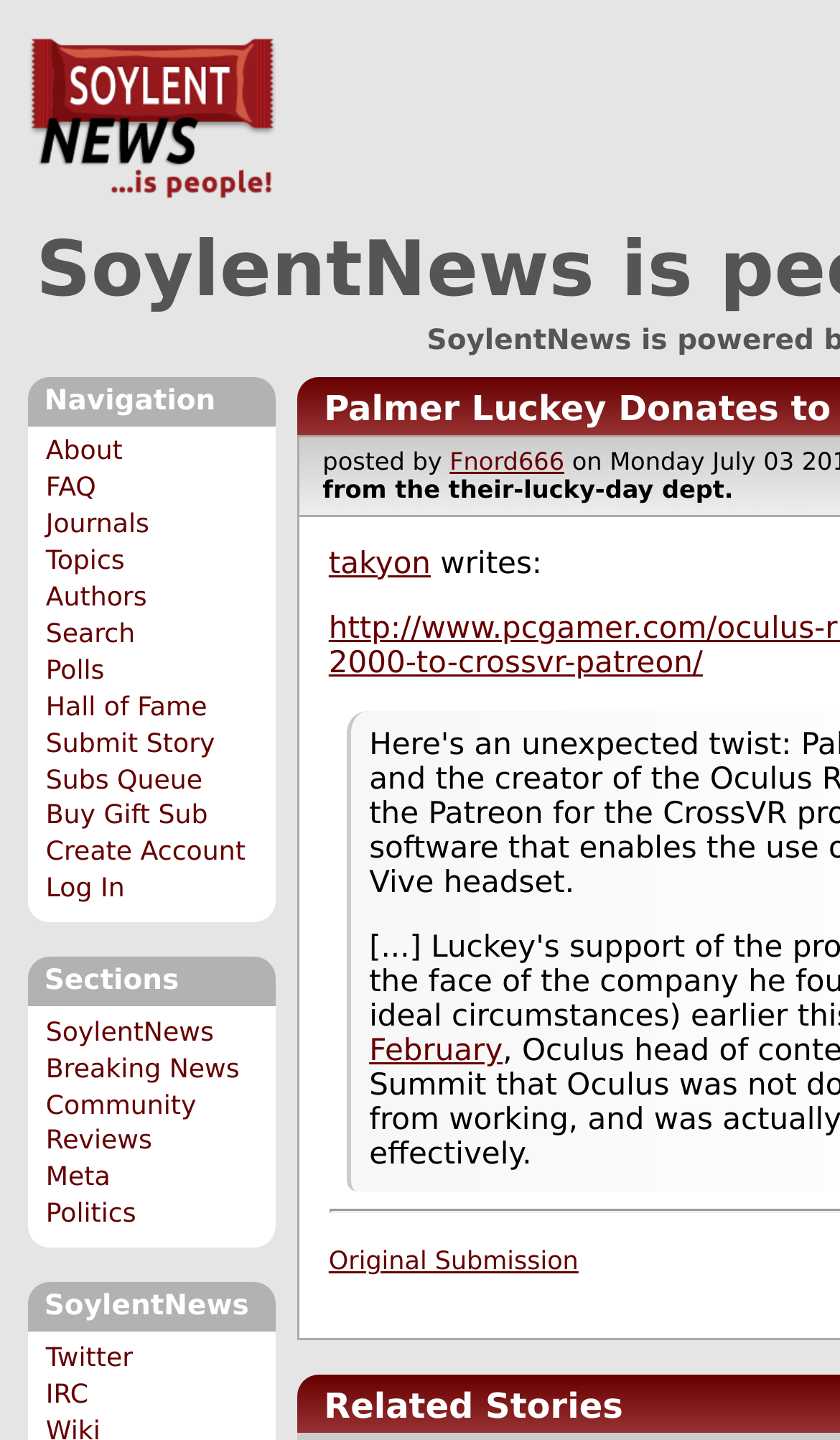Identify the bounding box coordinates of the section to be clicked to complete the task described by the following instruction: "visit breaking news section". The coordinates should be four float numbers between 0 and 1, formatted as [left, top, right, bottom].

[0.054, 0.731, 0.285, 0.752]